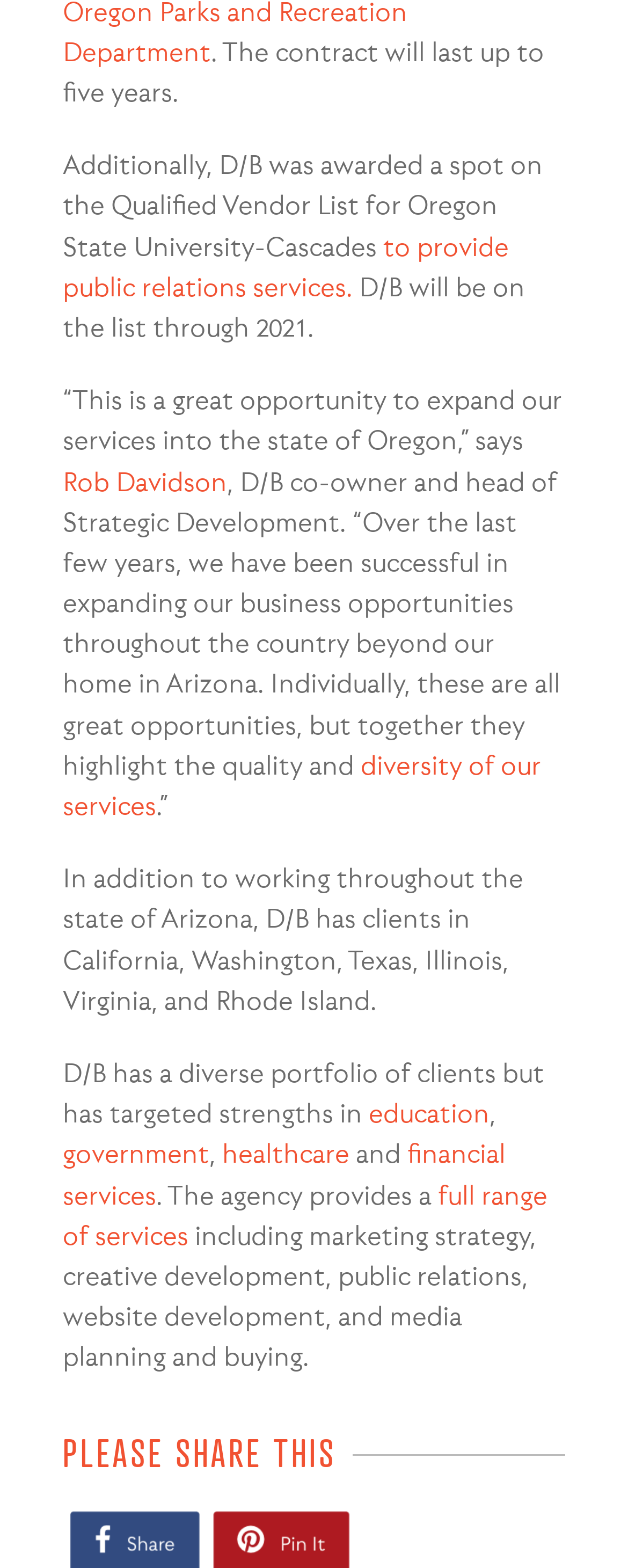Please identify the bounding box coordinates of the clickable element to fulfill the following instruction: "learn about diversity of services". The coordinates should be four float numbers between 0 and 1, i.e., [left, top, right, bottom].

[0.1, 0.476, 0.862, 0.525]